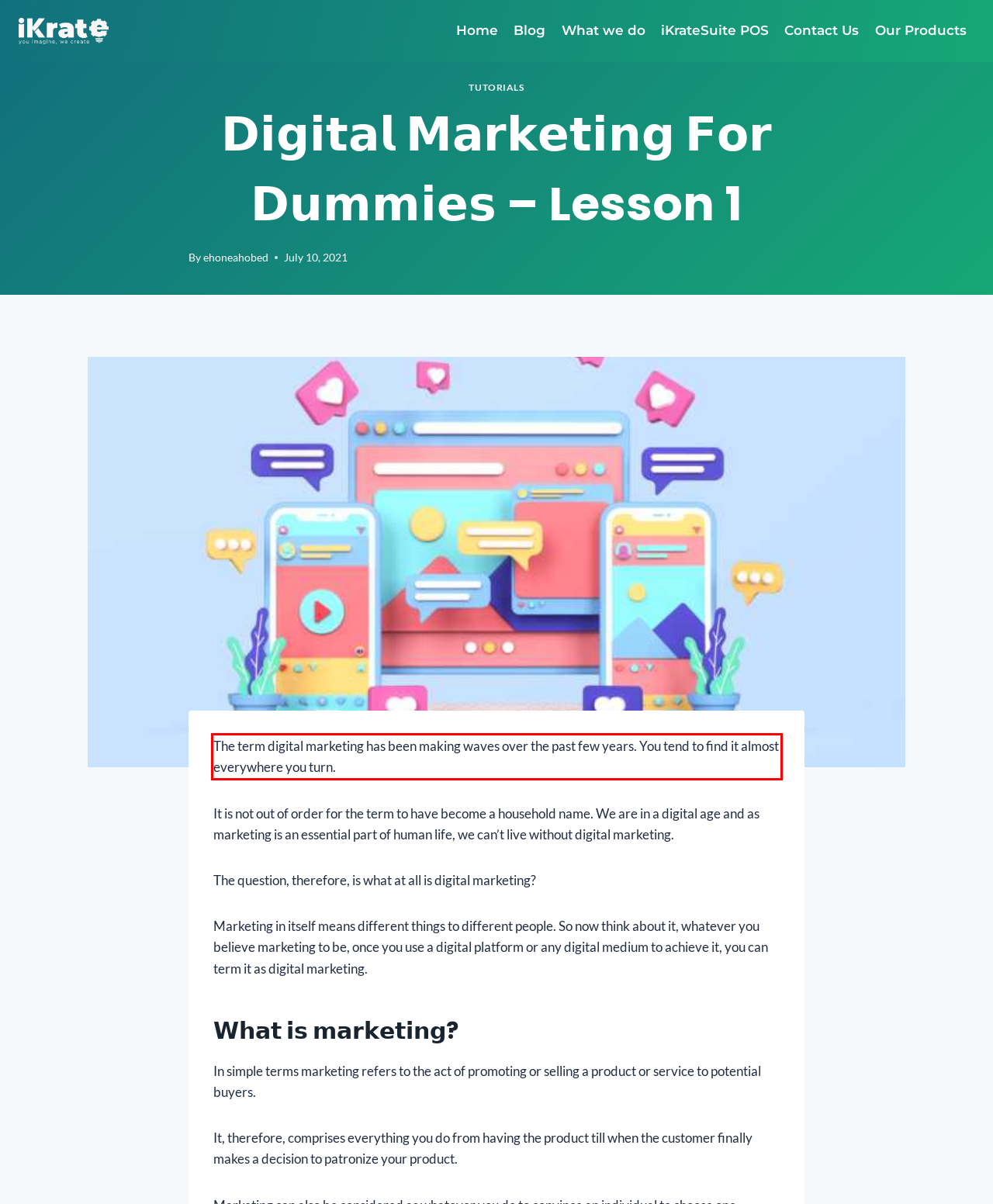Examine the screenshot of the webpage, locate the red bounding box, and generate the text contained within it.

The term digital marketing has been making waves over the past few years. You tend to find it almost everywhere you turn.